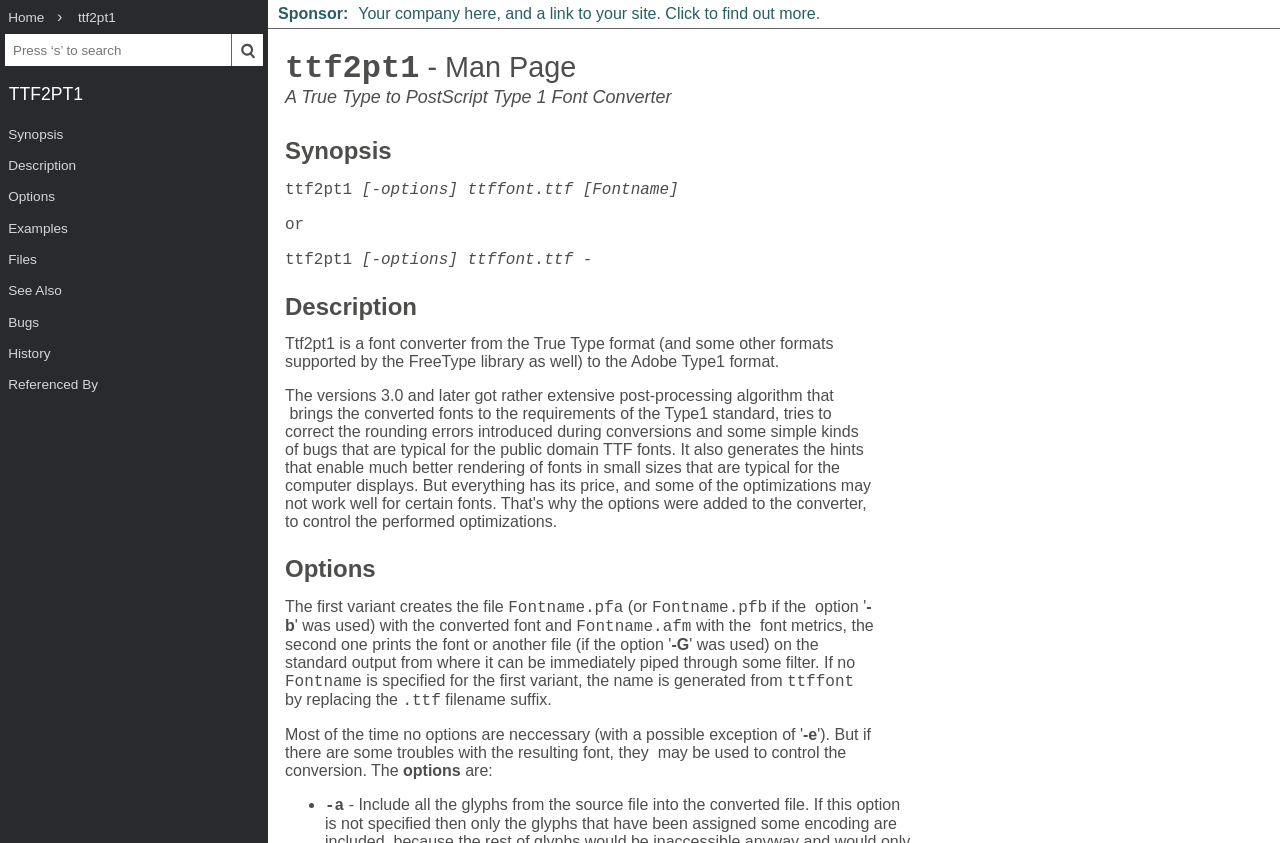Determine the bounding box coordinates in the format (top-left x, top-left y, bottom-right x, bottom-right y). Ensure all values are floating point numbers between 0 and 1. Identify the bounding box of the UI element described by: ttf2pt1 - Man Page

[0.223, 0.06, 0.45, 0.104]